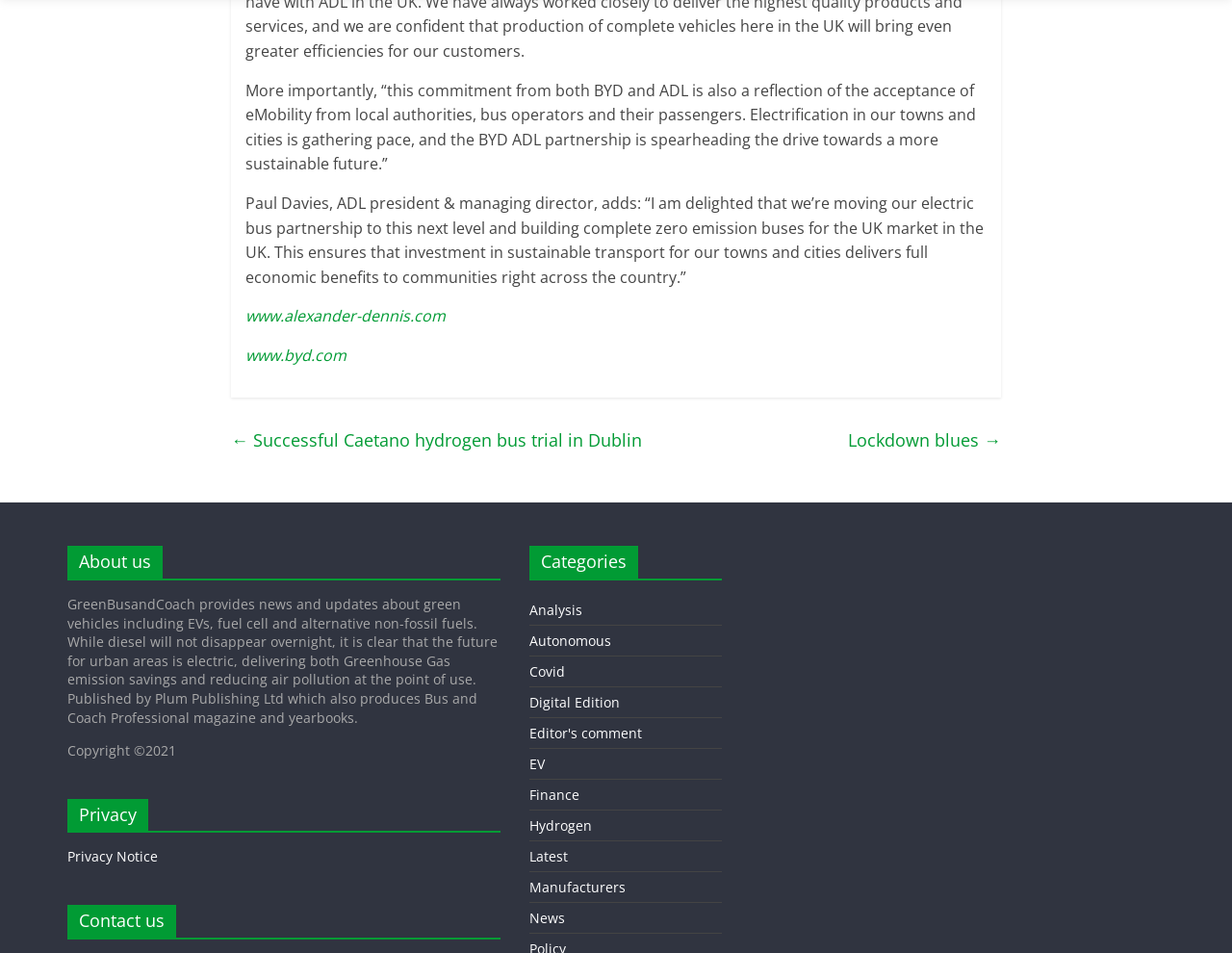Predict the bounding box coordinates for the UI element described as: "Lockdown blues →". The coordinates should be four float numbers between 0 and 1, presented as [left, top, right, bottom].

[0.688, 0.444, 0.812, 0.478]